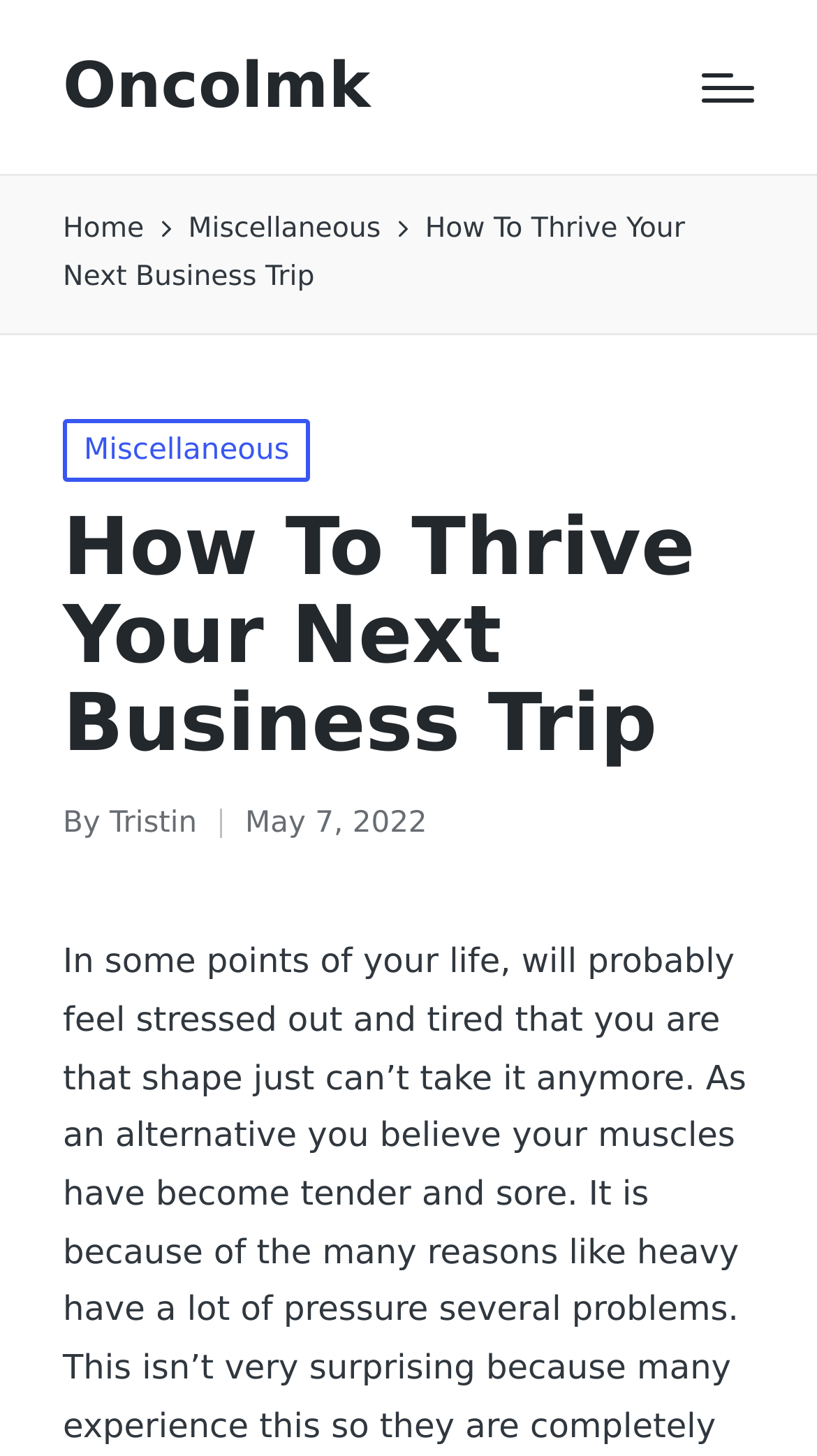Determine the bounding box for the UI element as described: "aria-label="Menu"". The coordinates should be represented as four float numbers between 0 and 1, formatted as [left, top, right, bottom].

[0.859, 0.05, 0.923, 0.07]